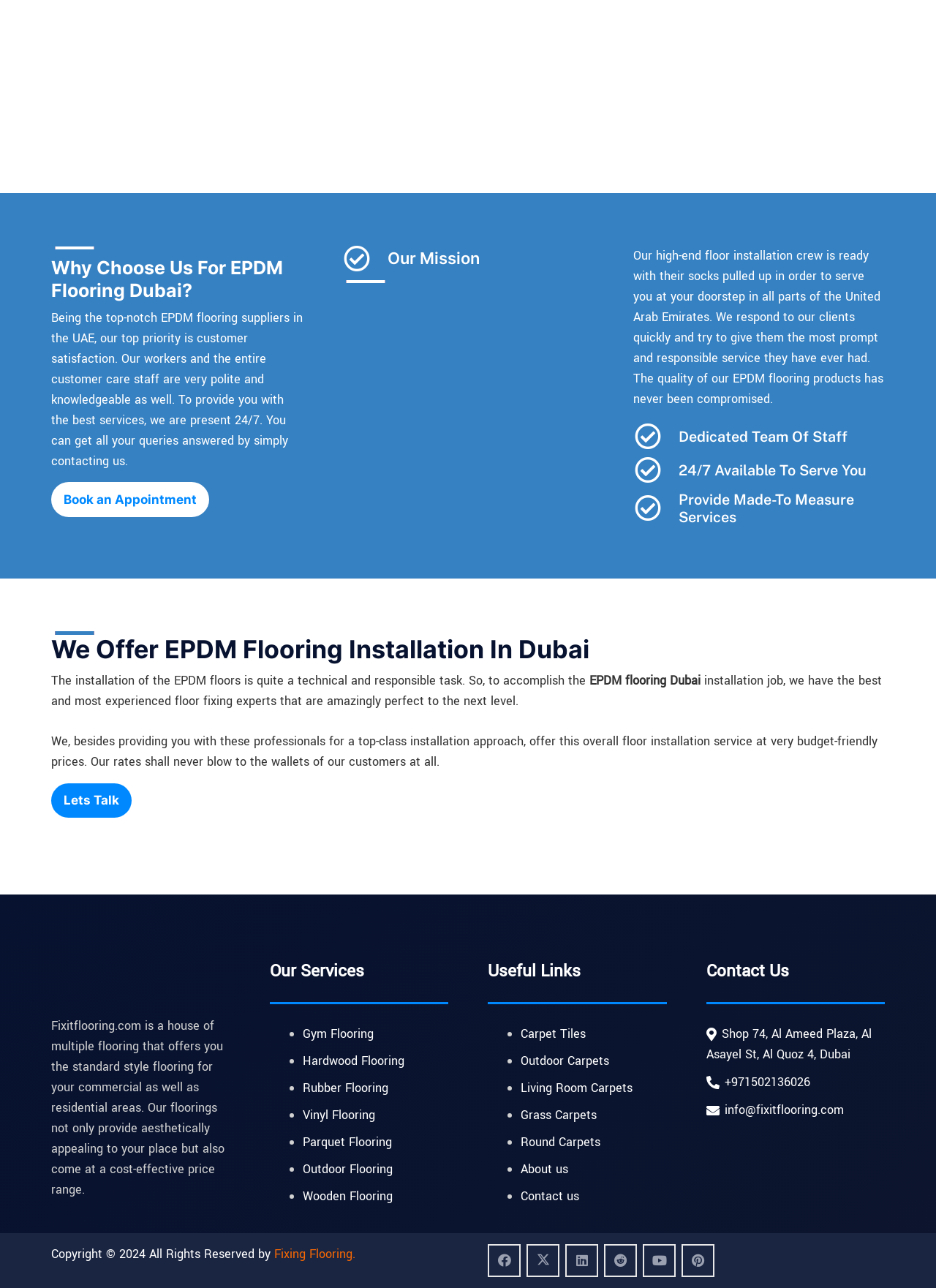Locate the bounding box coordinates of the element I should click to achieve the following instruction: "View January 2019 news".

None